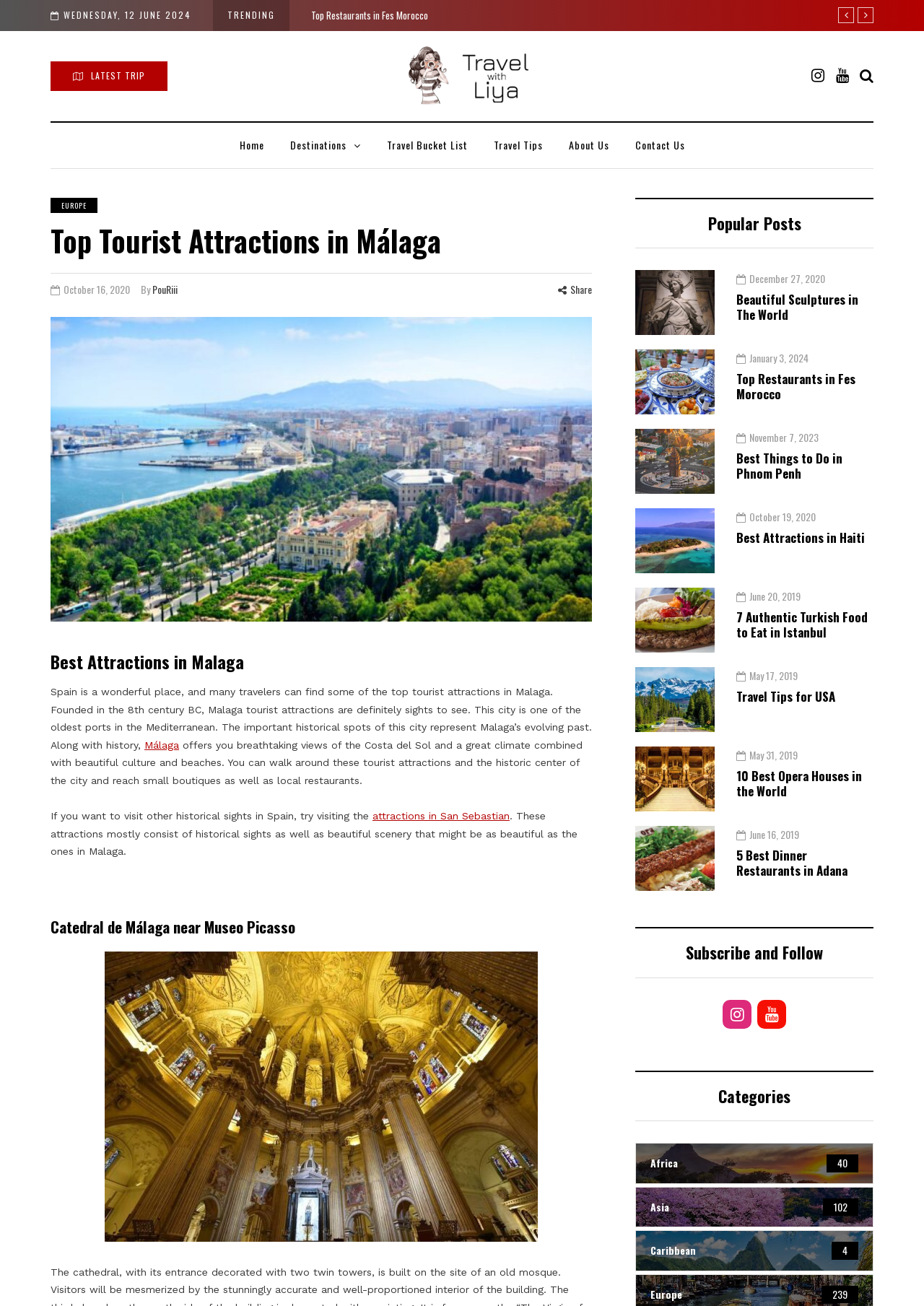Please determine the bounding box coordinates for the element that should be clicked to follow these instructions: "Read the 'Best Attractions in Malaga' article".

[0.055, 0.498, 0.641, 0.515]